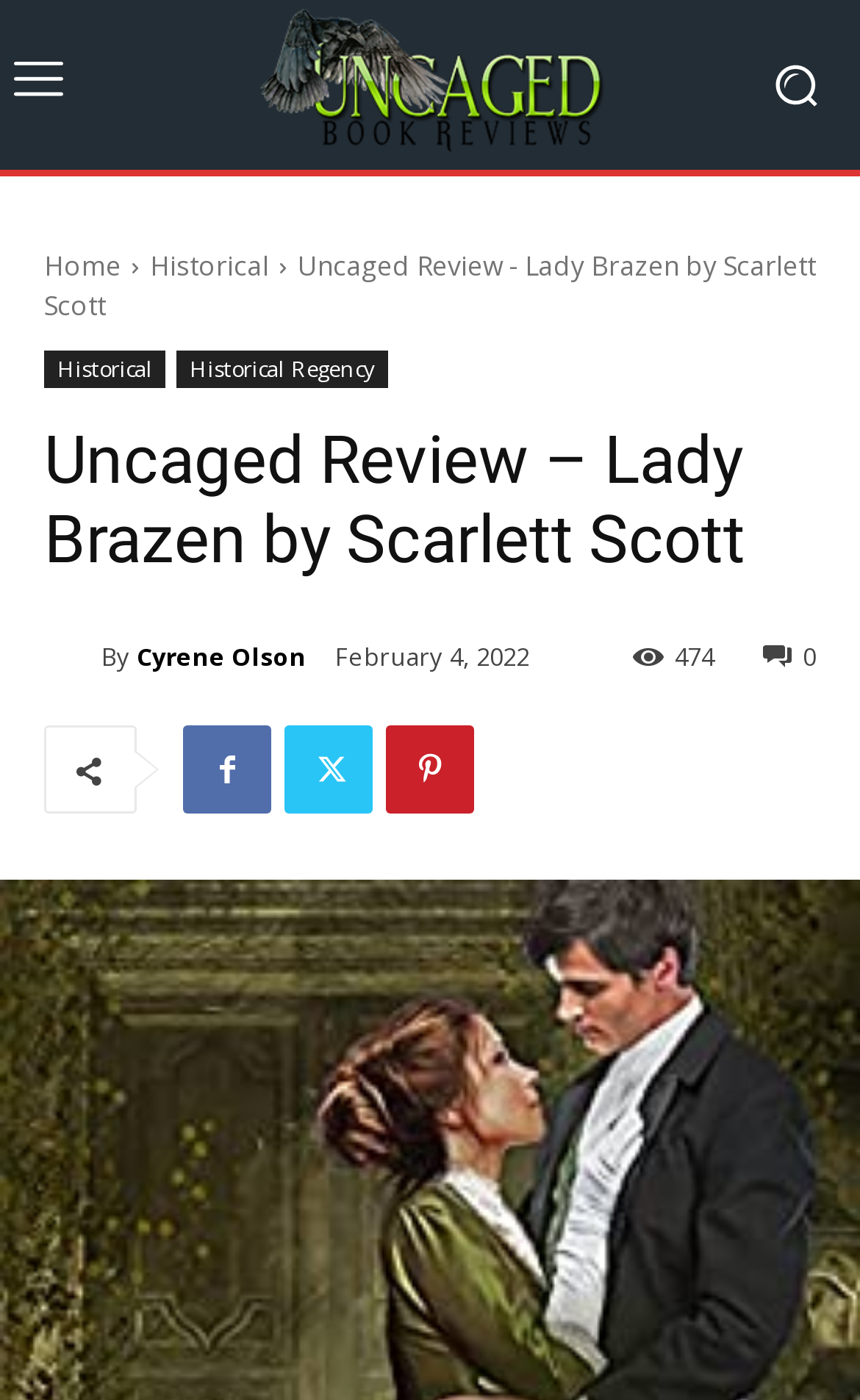Please identify the coordinates of the bounding box for the clickable region that will accomplish this instruction: "view magazine".

None